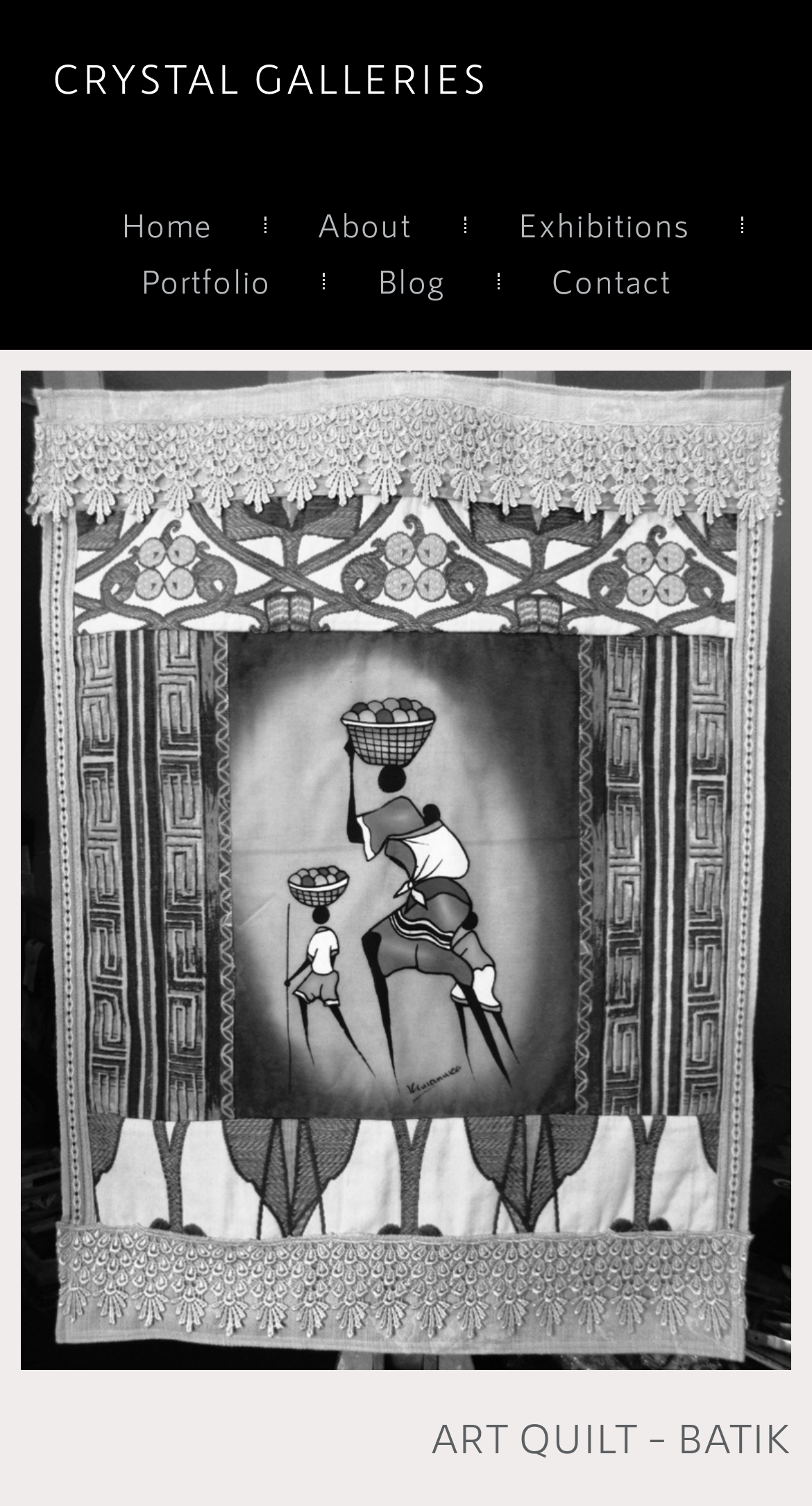Given the element description Exhibitions, predict the bounding box coordinates for the UI element in the webpage screenshot. The format should be (top-left x, top-left y, bottom-right x, bottom-right y), and the values should be between 0 and 1.

[0.637, 0.13, 0.849, 0.168]